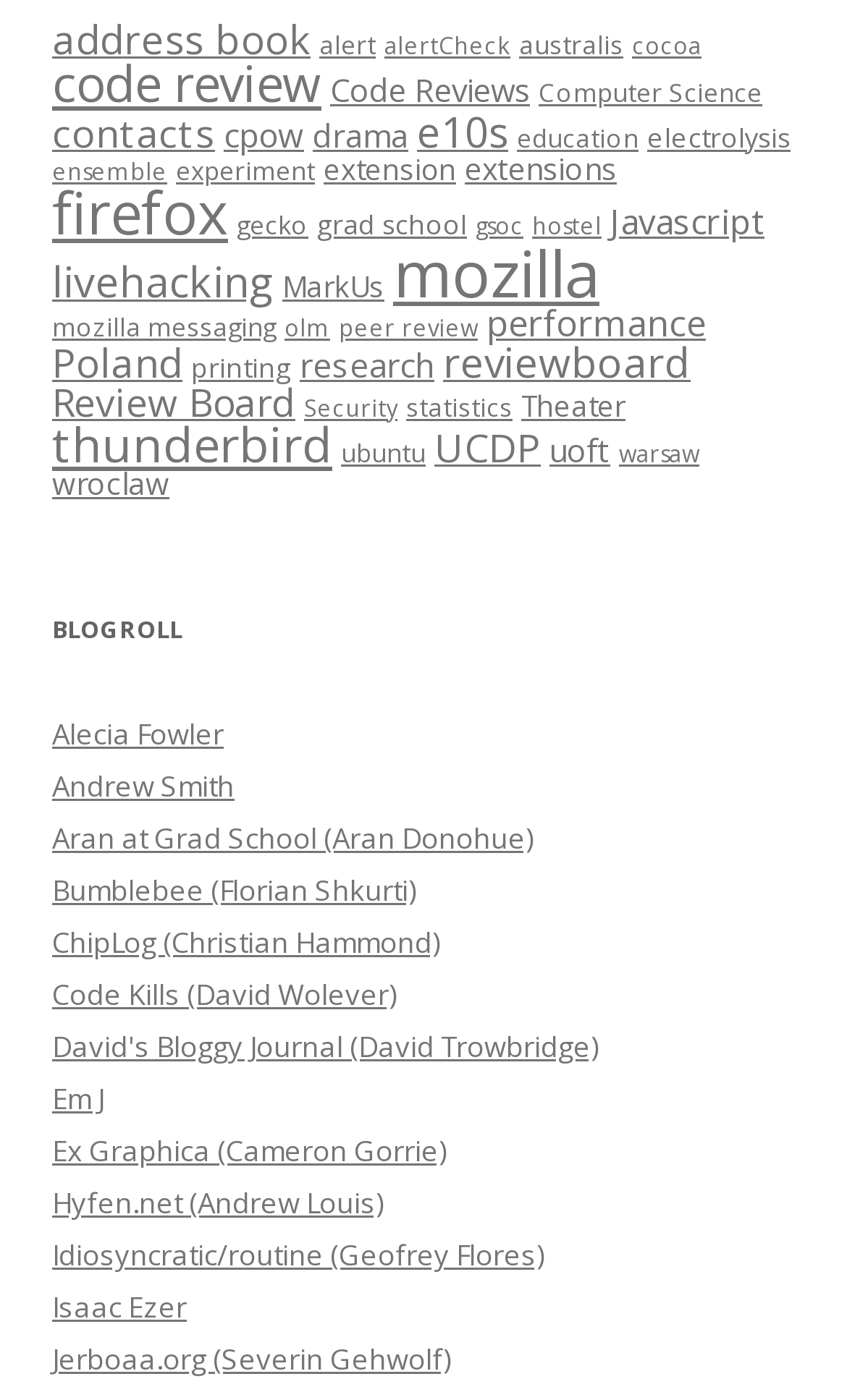Please determine the bounding box coordinates of the element to click on in order to accomplish the following task: "view address book". Ensure the coordinates are four float numbers ranging from 0 to 1, i.e., [left, top, right, bottom].

[0.062, 0.008, 0.367, 0.047]